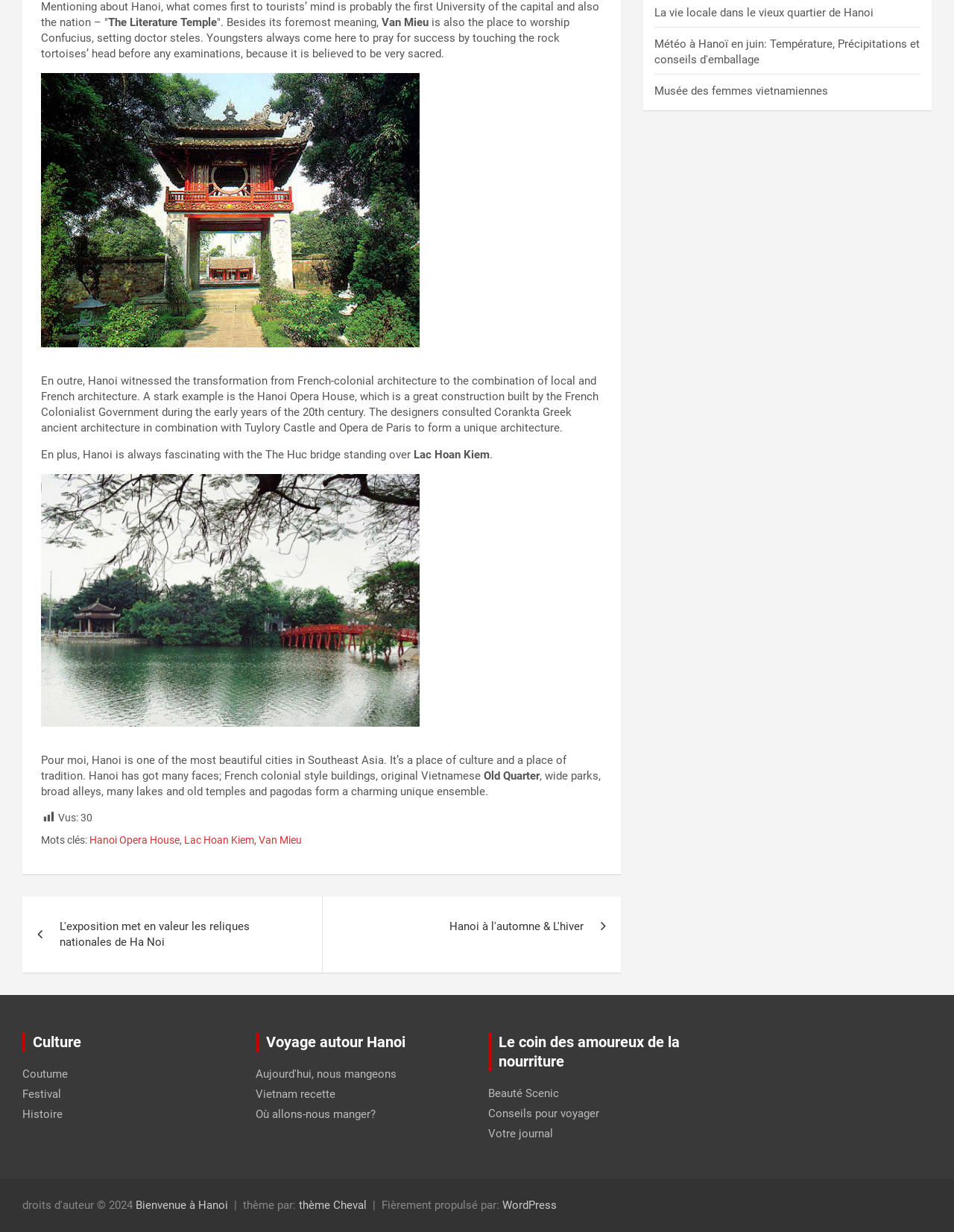Identify and provide the bounding box for the element described by: "Coutume".

[0.023, 0.866, 0.071, 0.877]